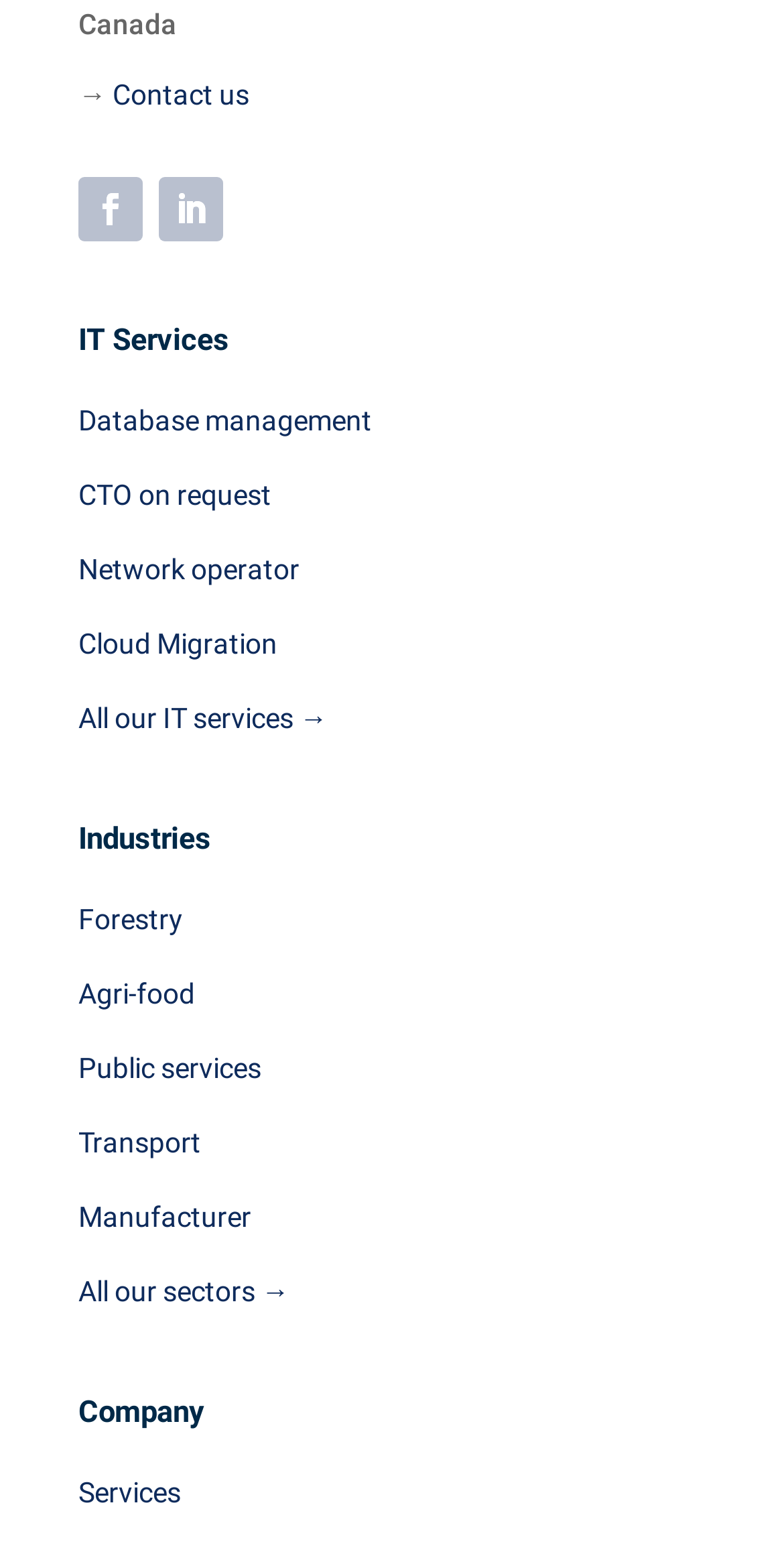Please provide the bounding box coordinates for the UI element as described: "CTO on request". The coordinates must be four floats between 0 and 1, represented as [left, top, right, bottom].

[0.1, 0.305, 0.346, 0.342]